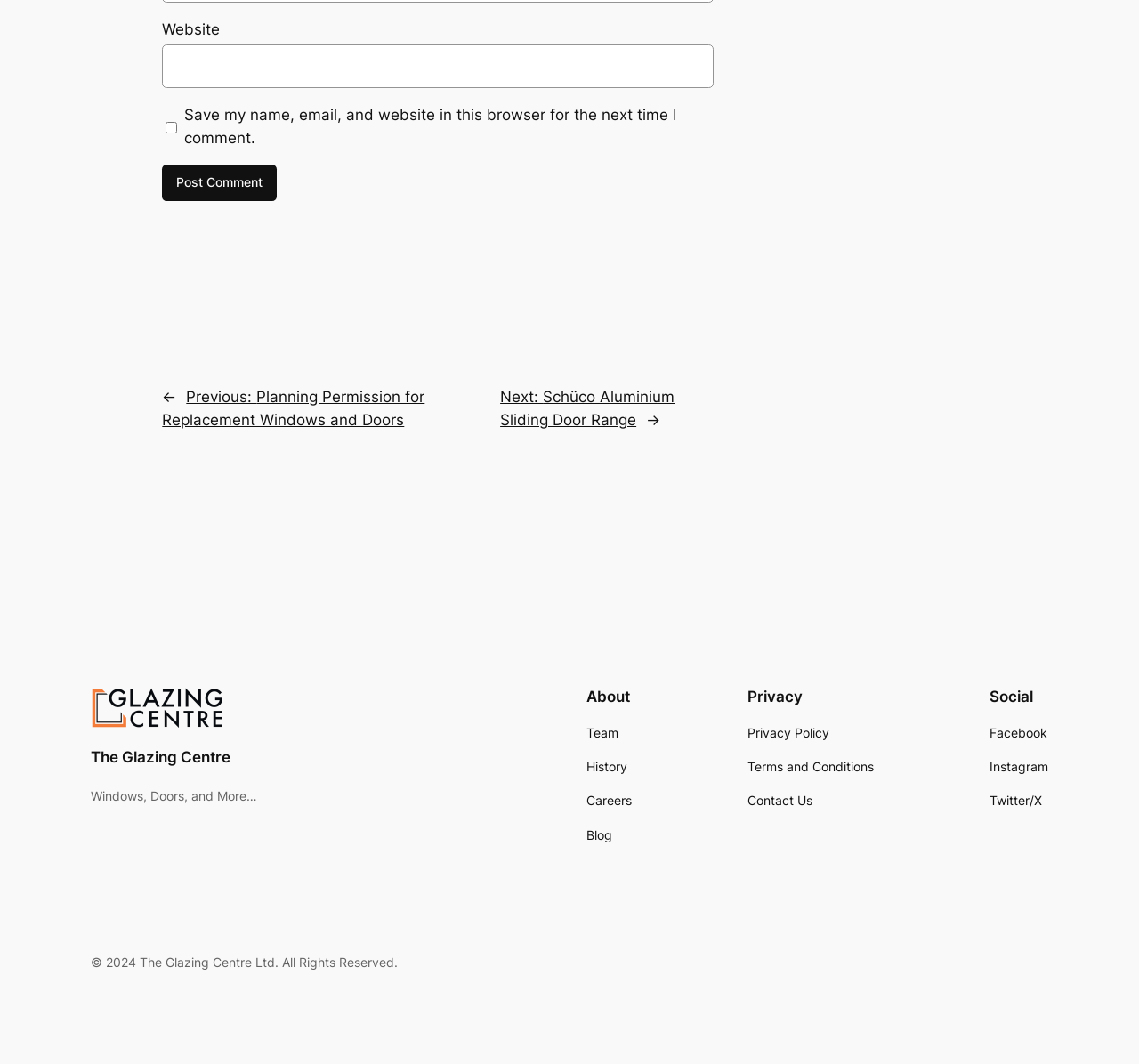Identify the bounding box coordinates of the section to be clicked to complete the task described by the following instruction: "Visit The Glazing Centre". The coordinates should be four float numbers between 0 and 1, formatted as [left, top, right, bottom].

[0.08, 0.647, 0.197, 0.685]